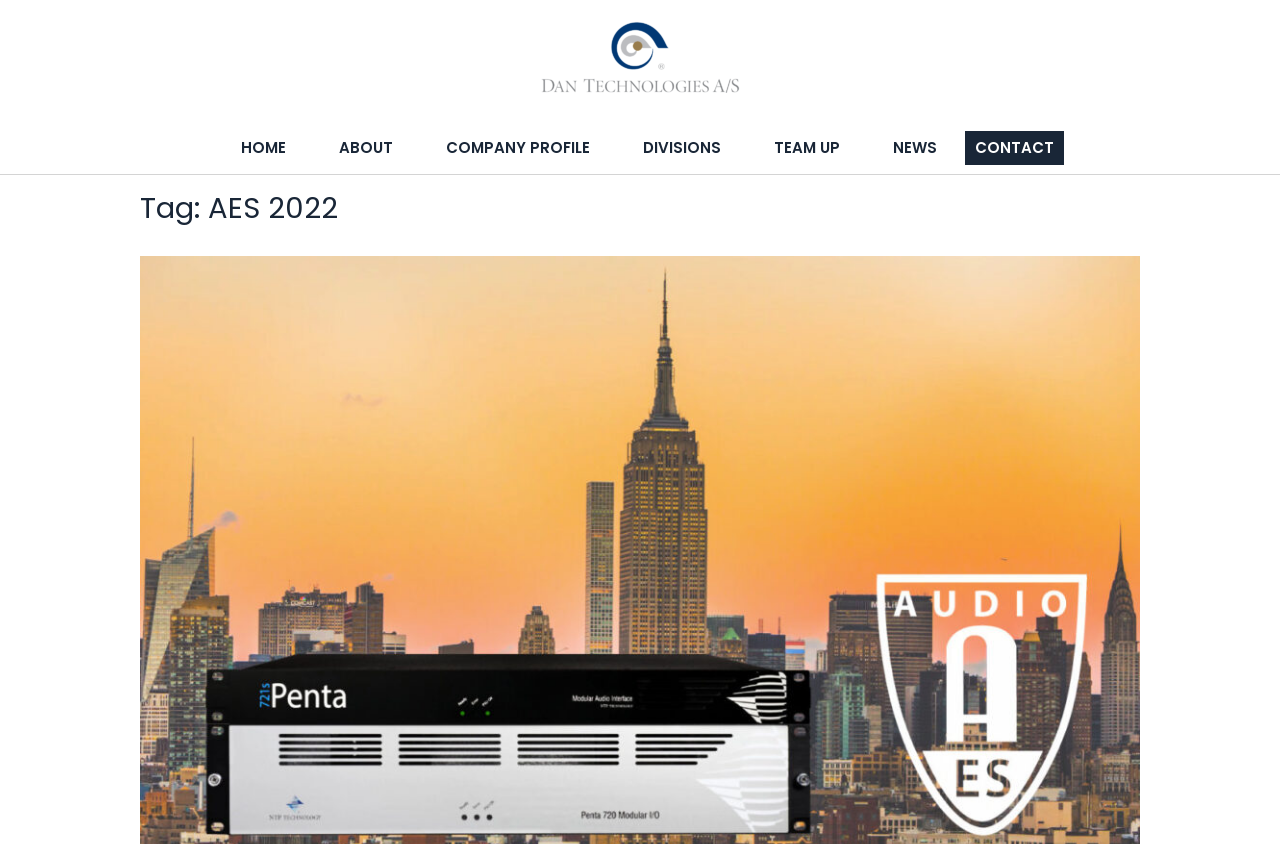Respond with a single word or phrase for the following question: 
Are there multiple 'HOME' links?

Yes